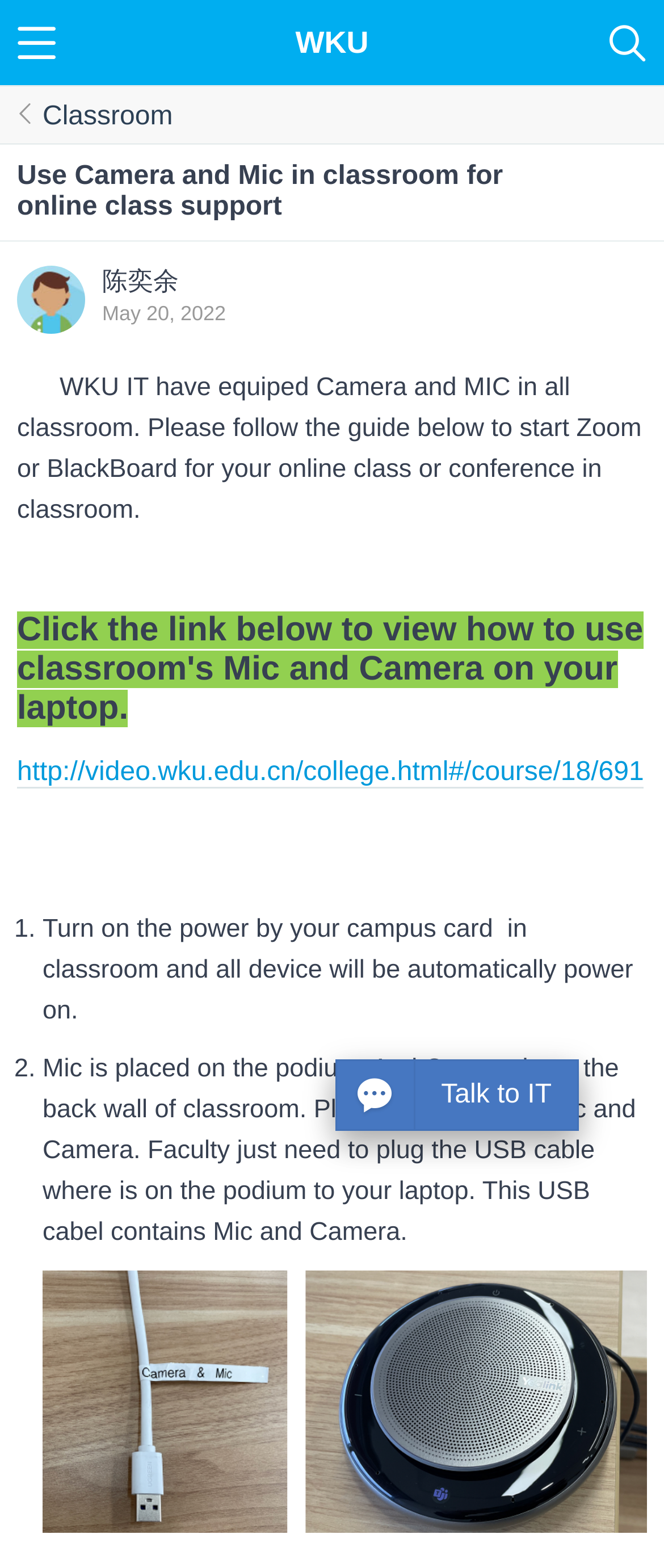Please locate the bounding box coordinates of the element that needs to be clicked to achieve the following instruction: "Switch to Chinese". The coordinates should be four float numbers between 0 and 1, i.e., [left, top, right, bottom].

[0.0, 0.629, 0.656, 0.672]